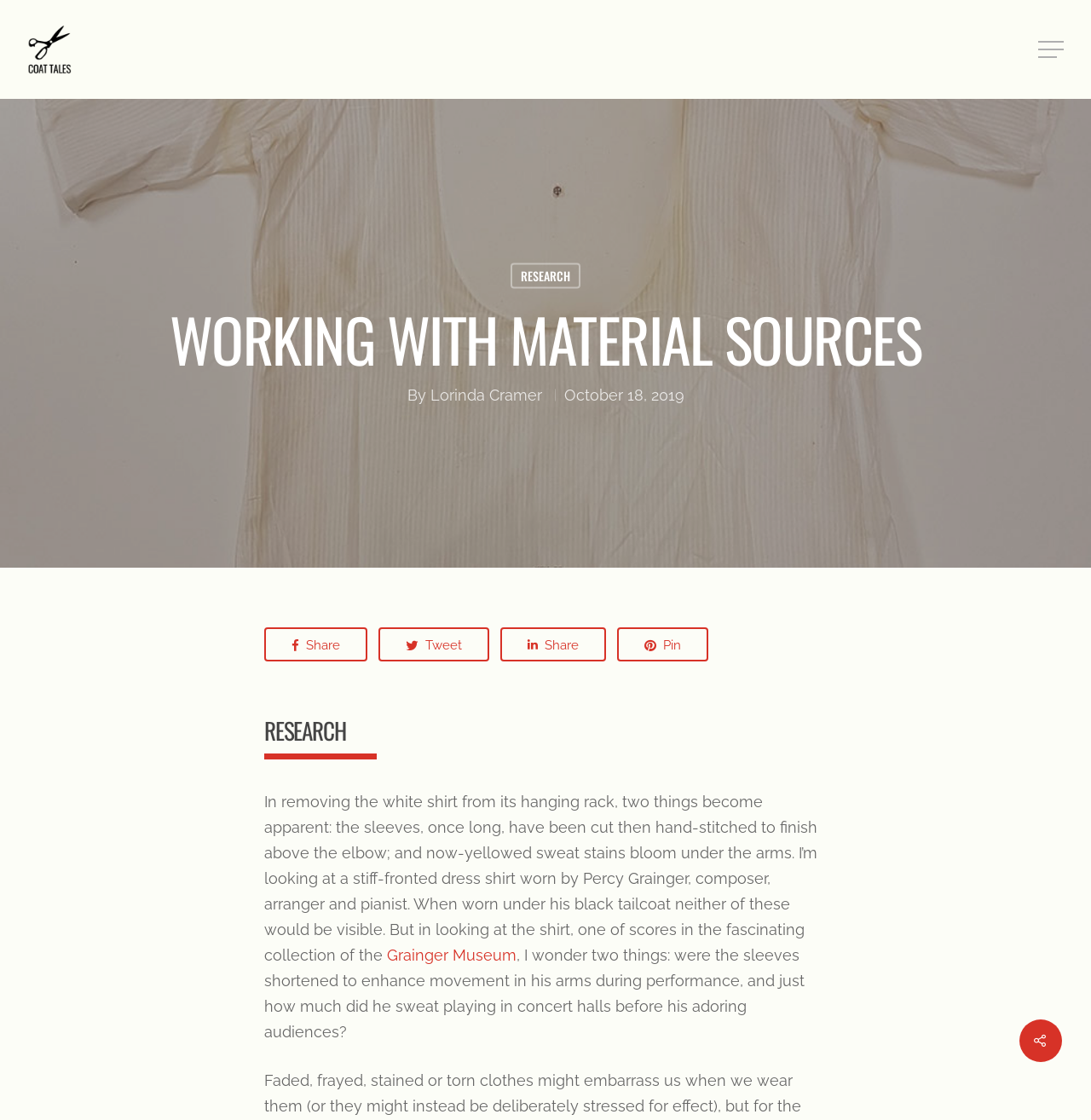Can you give a detailed response to the following question using the information from the image? What is the date of the article?

The date of the article is October 18, 2019, as indicated by the static text 'October 18, 2019' below the heading 'WORKING WITH MATERIAL SOURCES'.